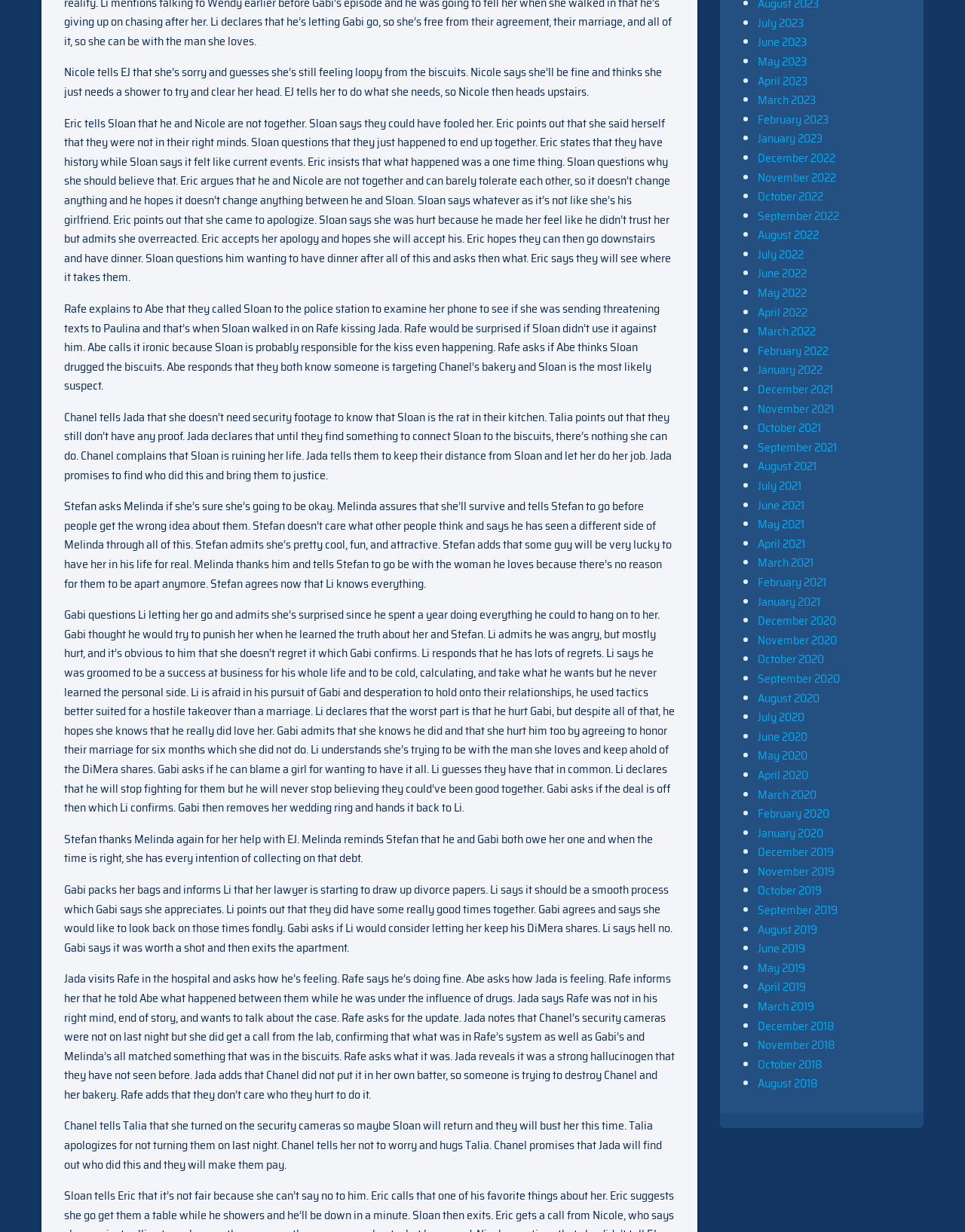Please provide a short answer using a single word or phrase for the question:
What is the relationship between Gabi and Li?

Ex-partners